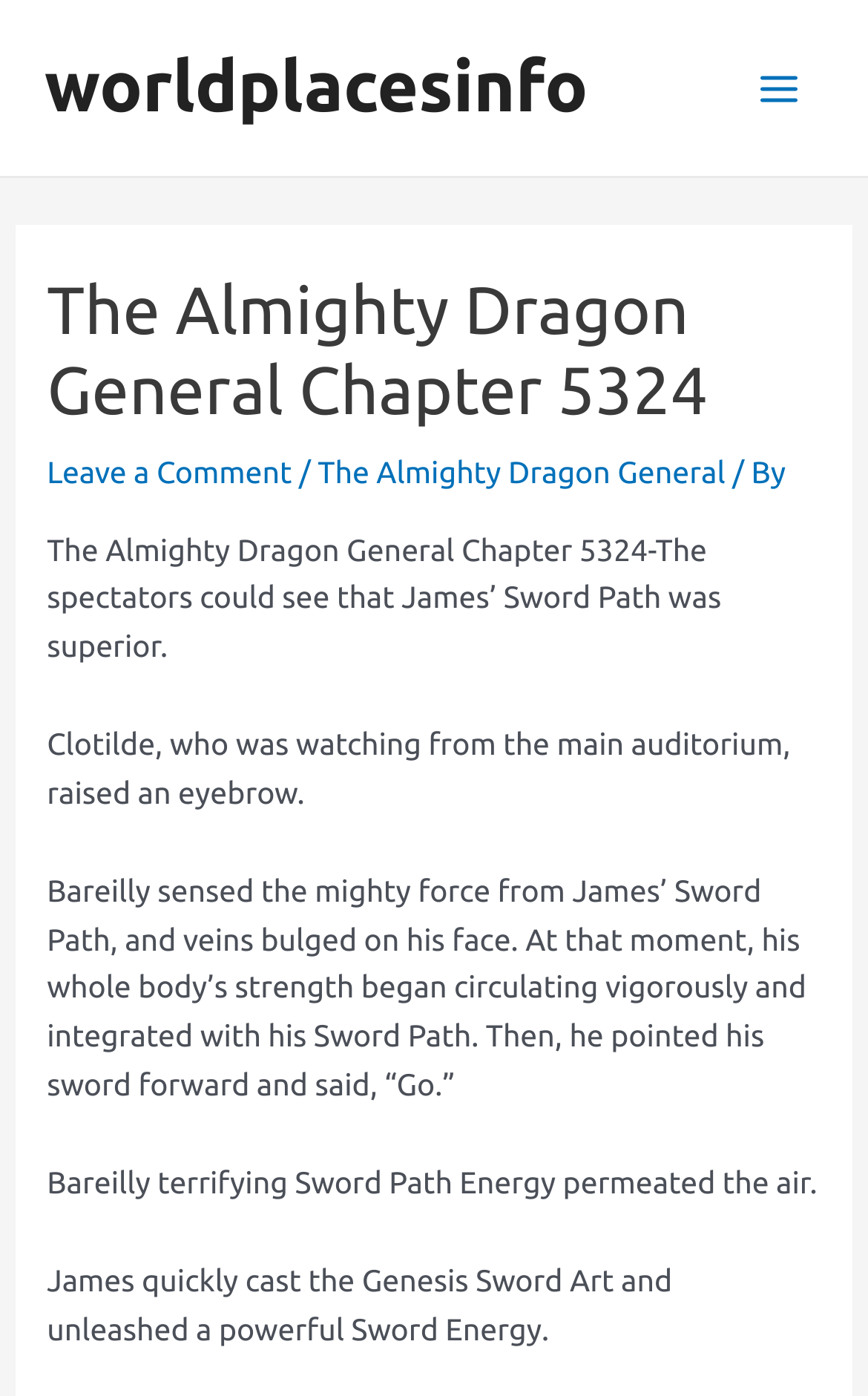Using the provided element description, identify the bounding box coordinates as (top-left x, top-left y, bottom-right x, bottom-right y). Ensure all values are between 0 and 1. Description: worldplacesinfo

[0.051, 0.034, 0.677, 0.091]